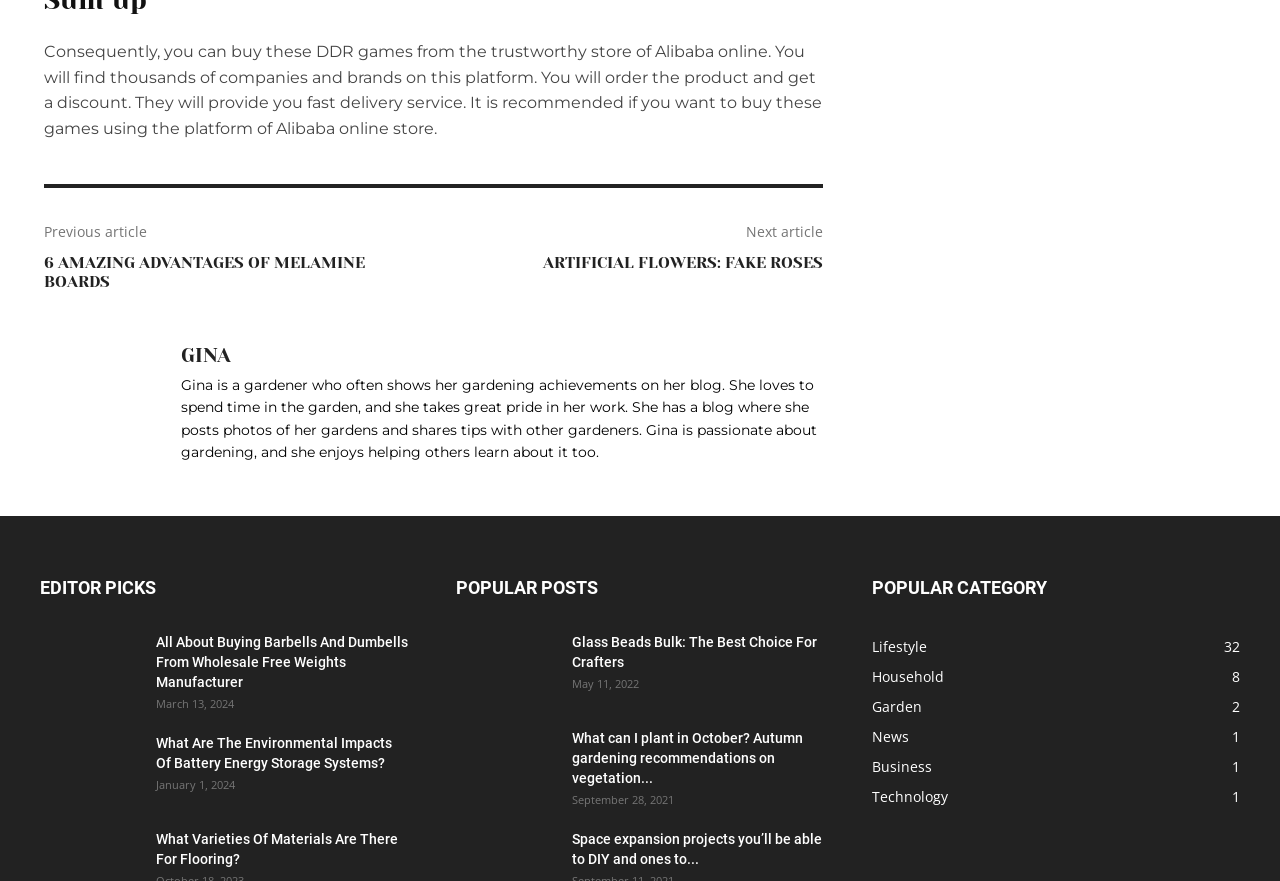Please identify the bounding box coordinates of the element's region that I should click in order to complete the following instruction: "Check out the lifestyle category". The bounding box coordinates consist of four float numbers between 0 and 1, i.e., [left, top, right, bottom].

[0.681, 0.723, 0.724, 0.744]